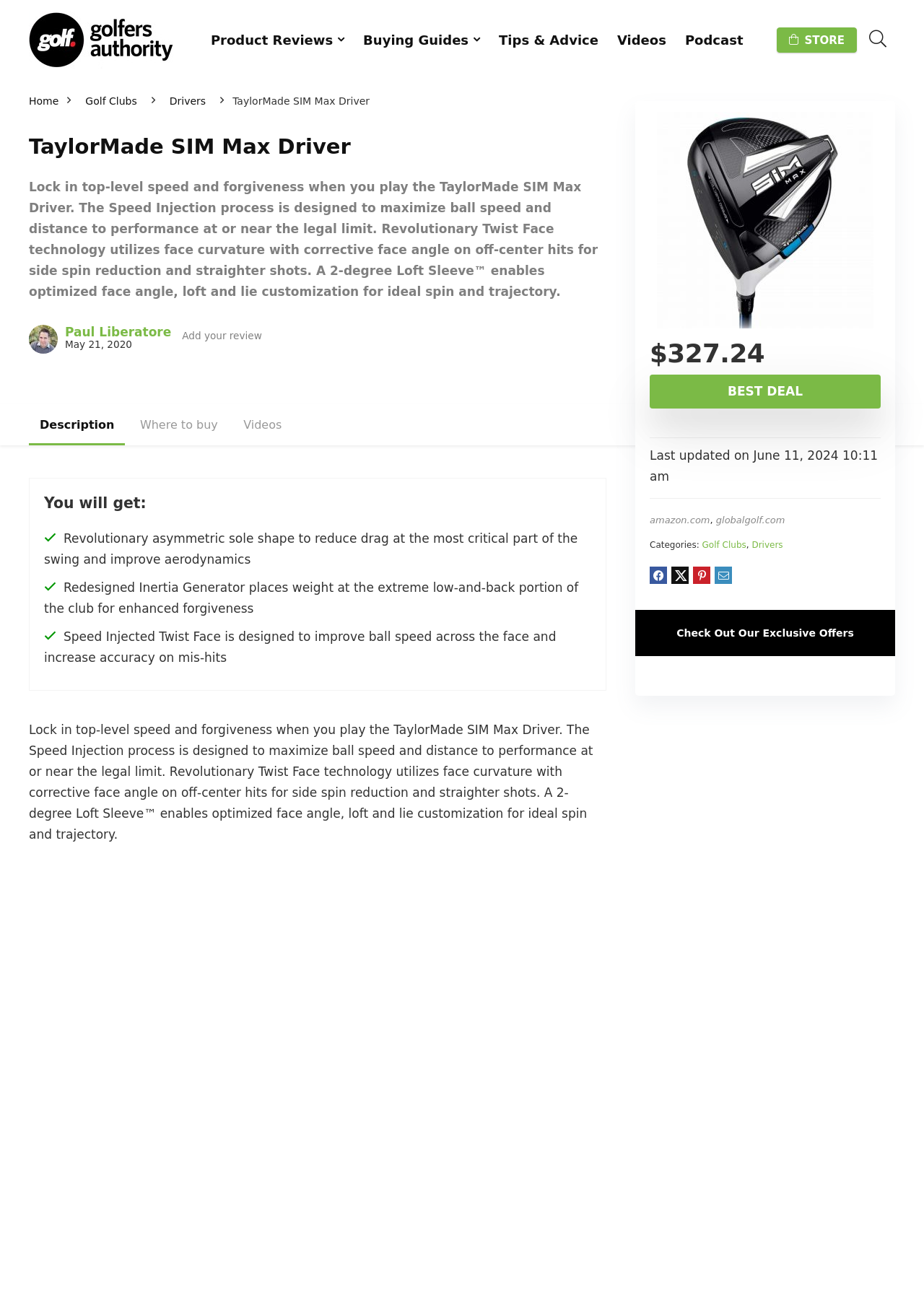Pinpoint the bounding box coordinates of the element you need to click to execute the following instruction: "Browse the 'Product Reviews' section". The bounding box should be represented by four float numbers between 0 and 1, in the format [left, top, right, bottom].

[0.218, 0.014, 0.383, 0.047]